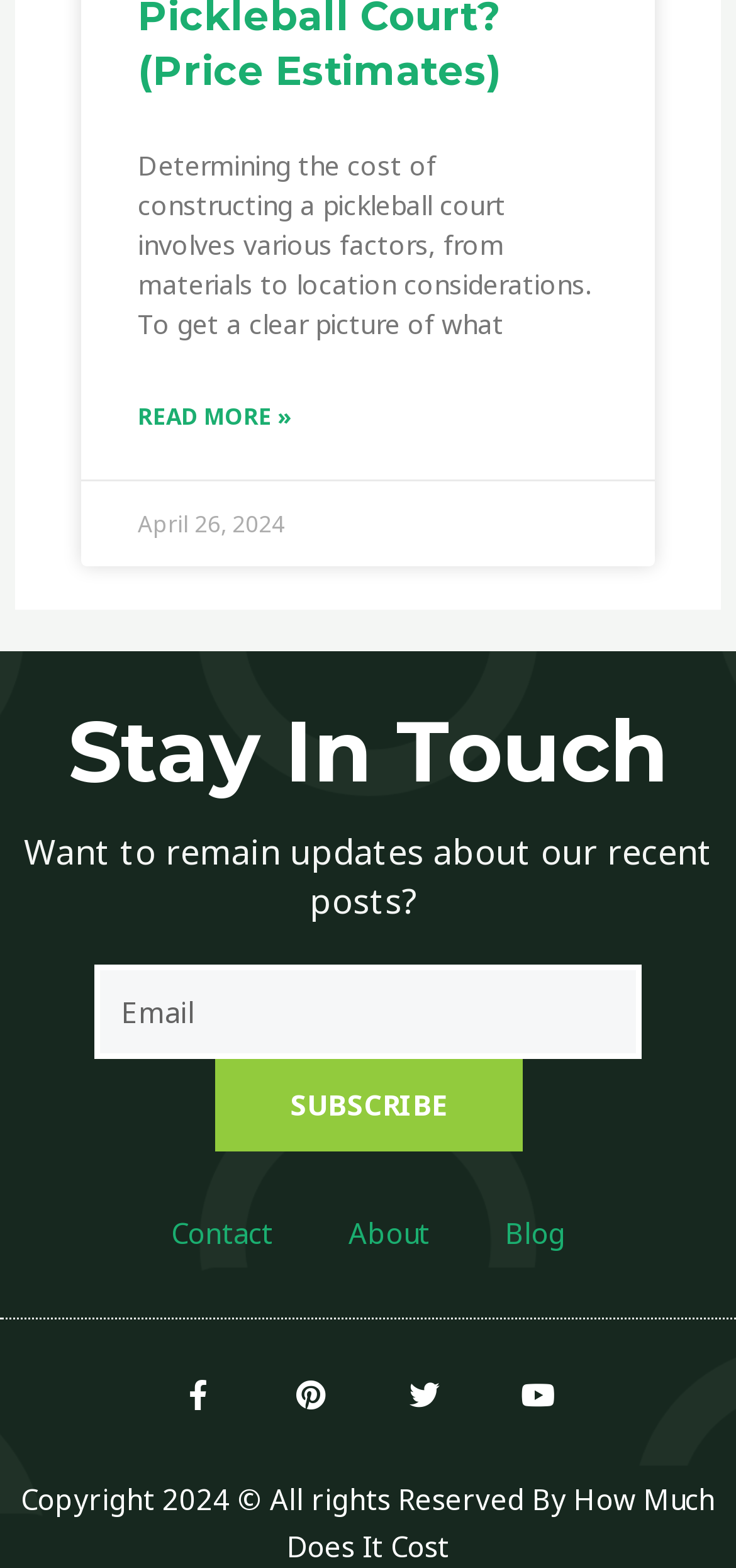Locate the bounding box of the UI element based on this description: "Read More »". Provide four float numbers between 0 and 1 as [left, top, right, bottom].

[0.187, 0.251, 0.398, 0.281]